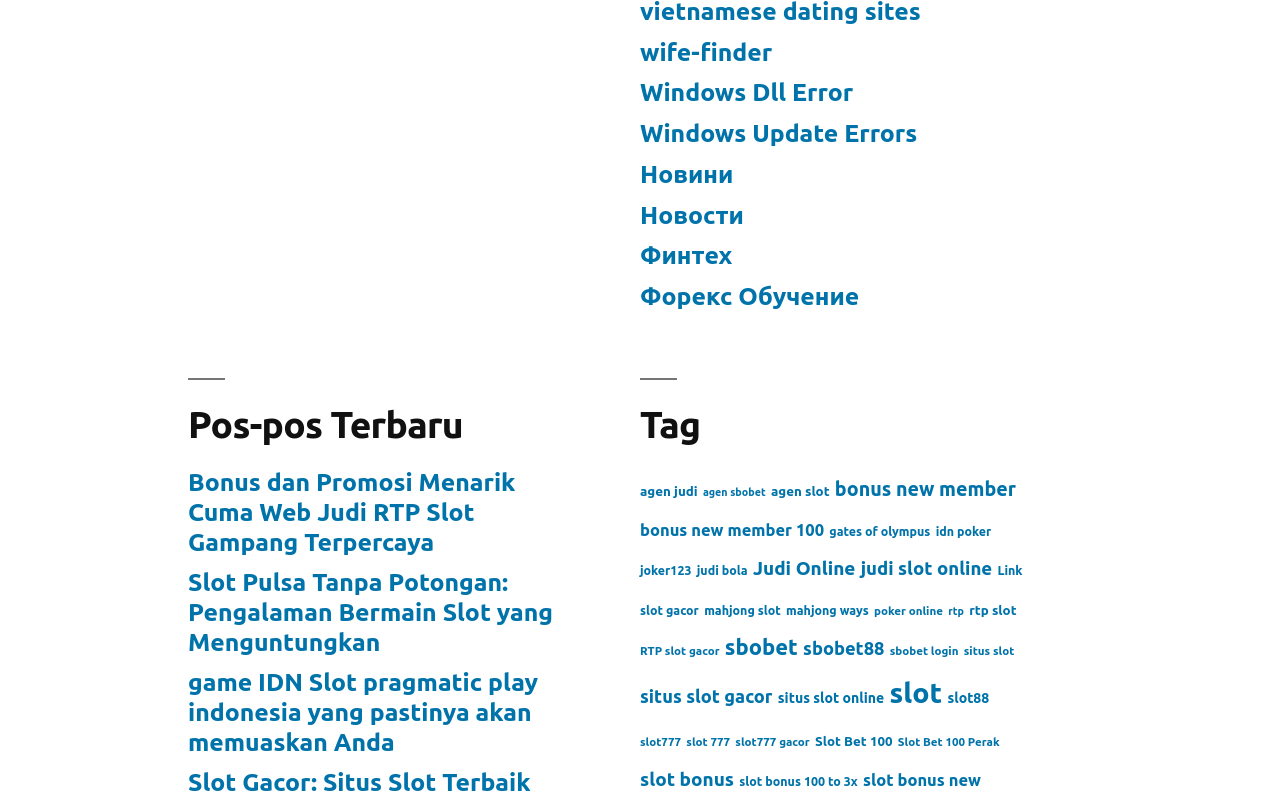Please specify the bounding box coordinates of the clickable region to carry out the following instruction: "Click on the 'wife-finder' link". The coordinates should be four float numbers between 0 and 1, in the format [left, top, right, bottom].

[0.5, 0.047, 0.603, 0.083]